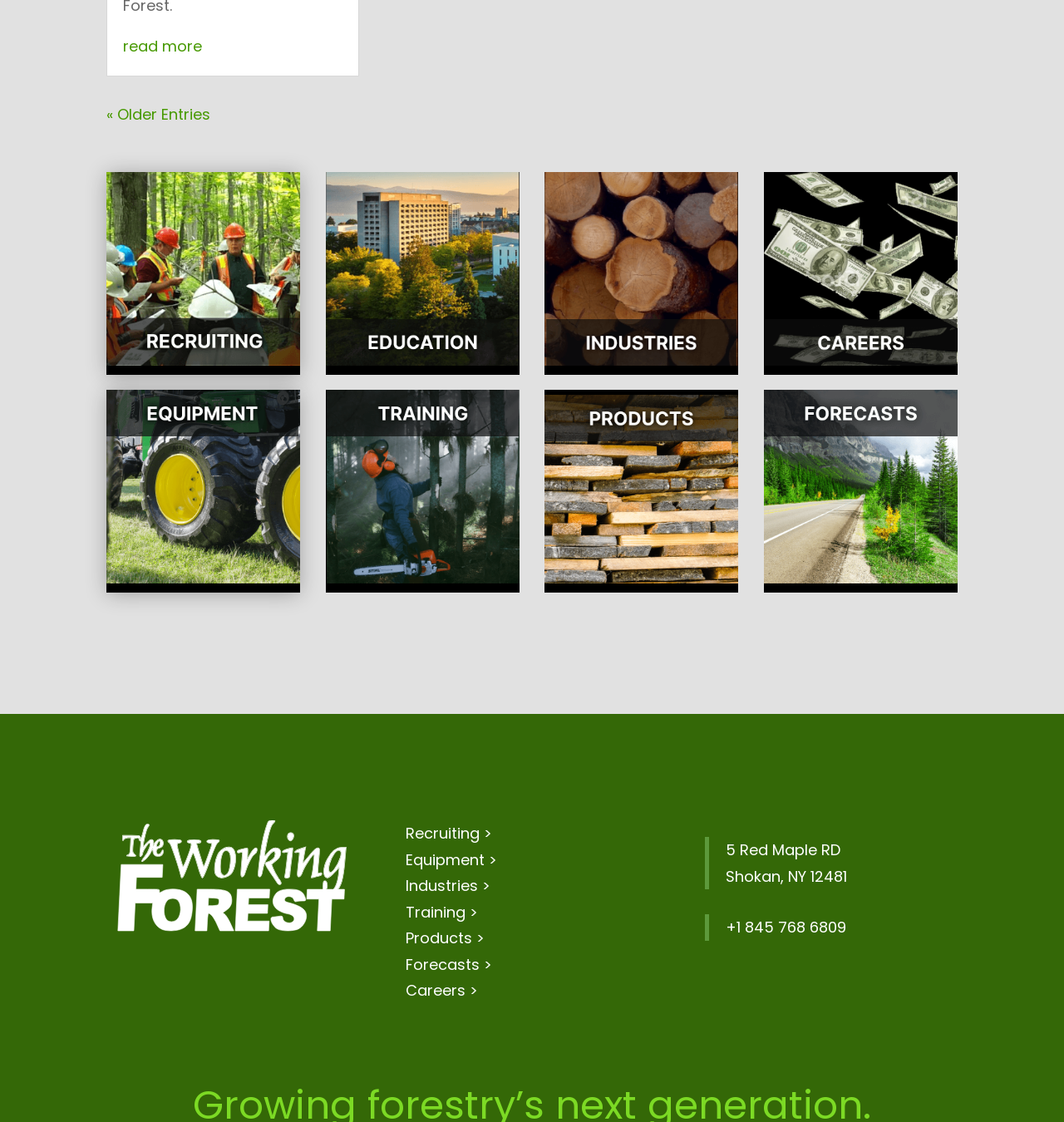Identify the bounding box of the UI element described as follows: "read more". Provide the coordinates as four float numbers in the range of 0 to 1 [left, top, right, bottom].

[0.116, 0.032, 0.19, 0.05]